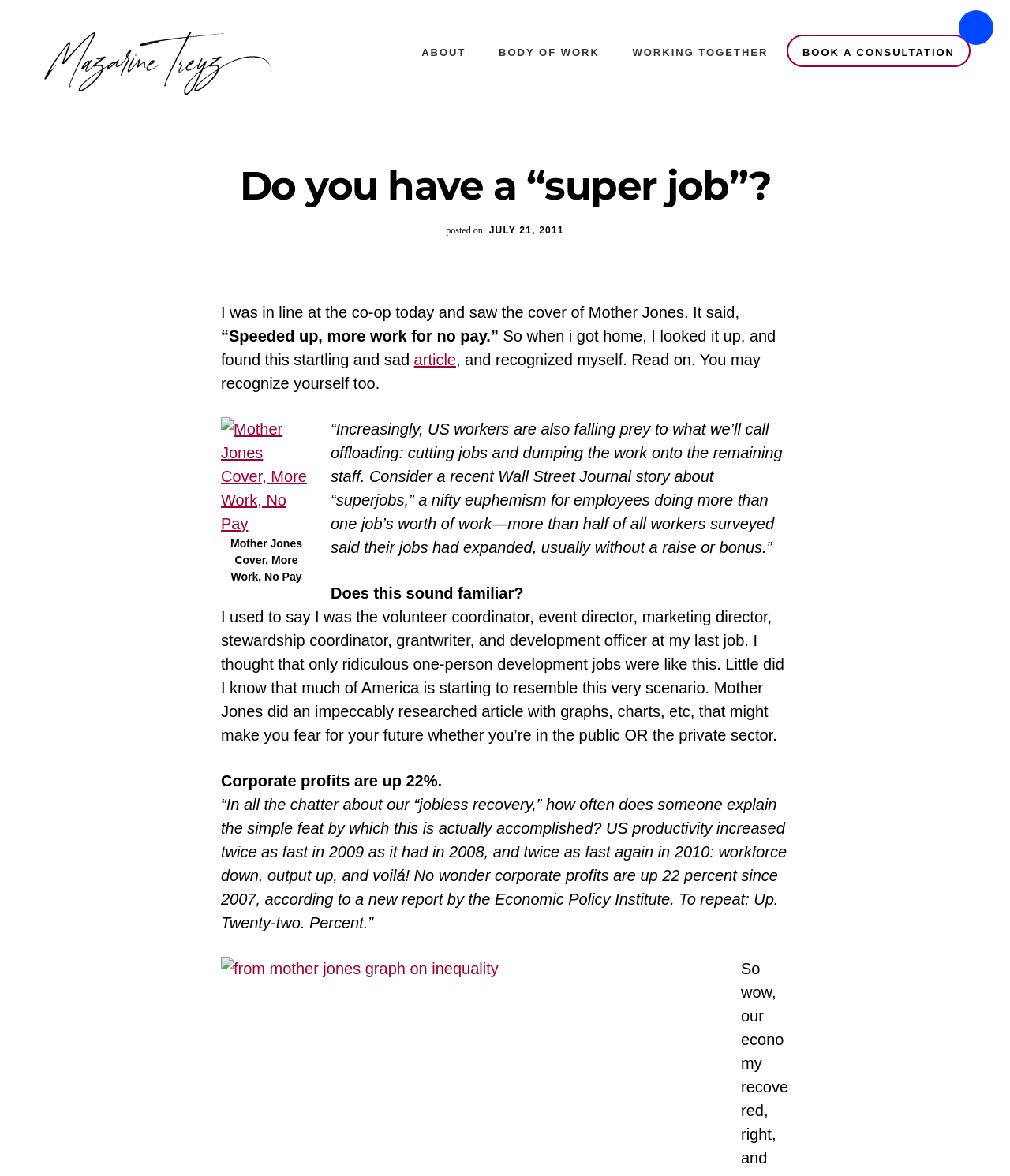Please analyze the image and give a detailed answer to the question:
What is the date of the article?

The date of the article can be found in the text 'posted on JULY 21, 2011' which is located below the heading of the webpage.